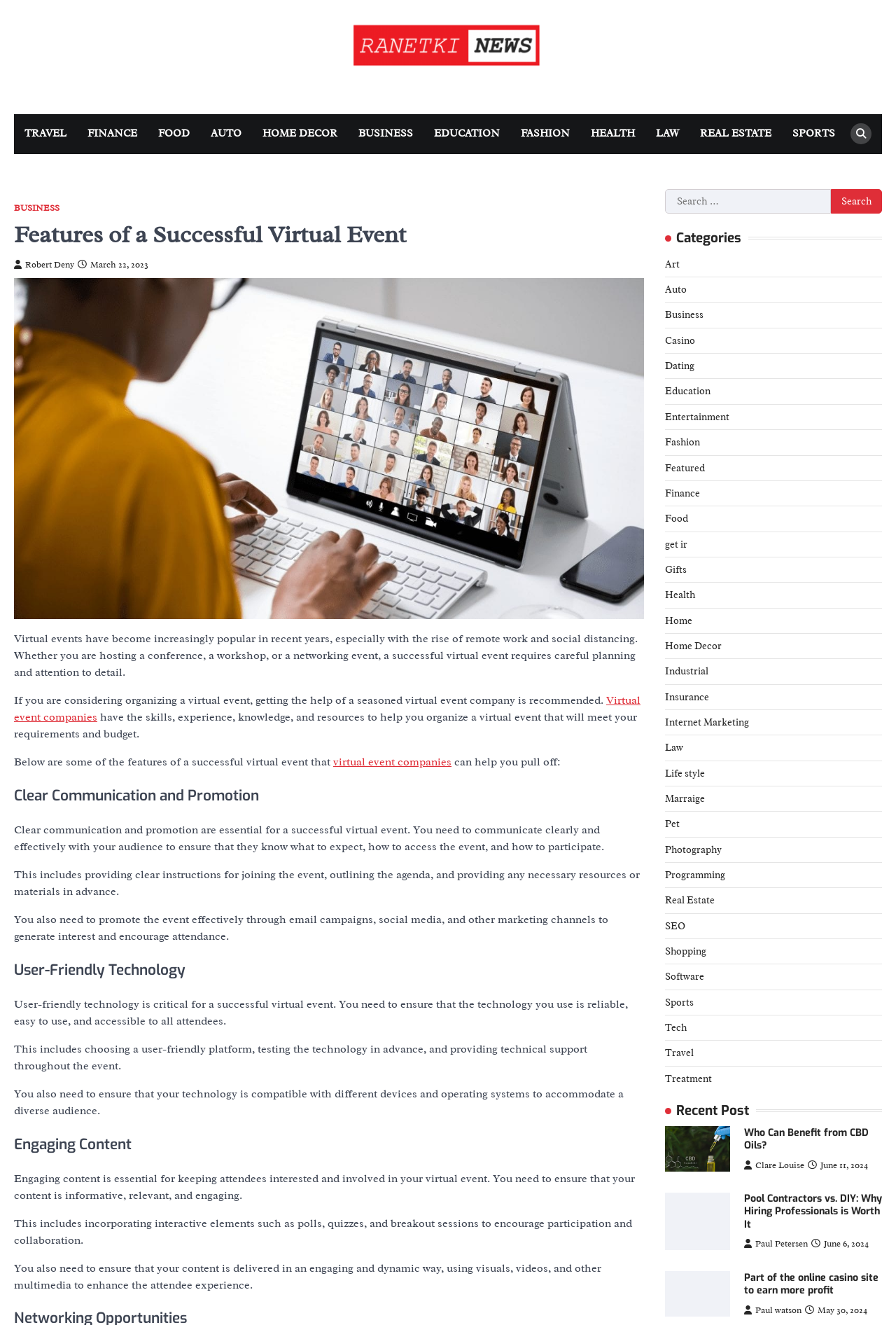Highlight the bounding box coordinates of the element that should be clicked to carry out the following instruction: "Click on the 'BUSINESS' category". The coordinates must be given as four float numbers ranging from 0 to 1, i.e., [left, top, right, bottom].

[0.388, 0.086, 0.473, 0.116]